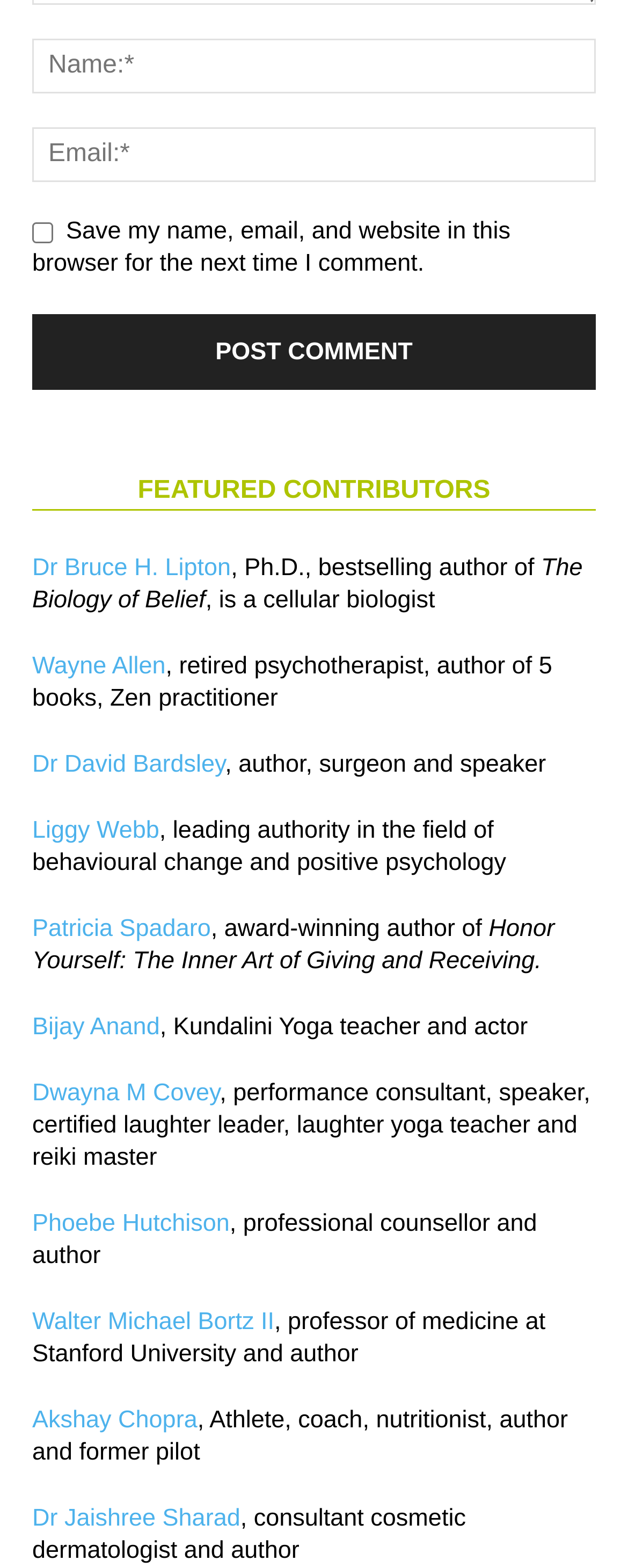Identify the bounding box coordinates of the element that should be clicked to fulfill this task: "Read about Liggy Webb". The coordinates should be provided as four float numbers between 0 and 1, i.e., [left, top, right, bottom].

[0.051, 0.521, 0.254, 0.539]